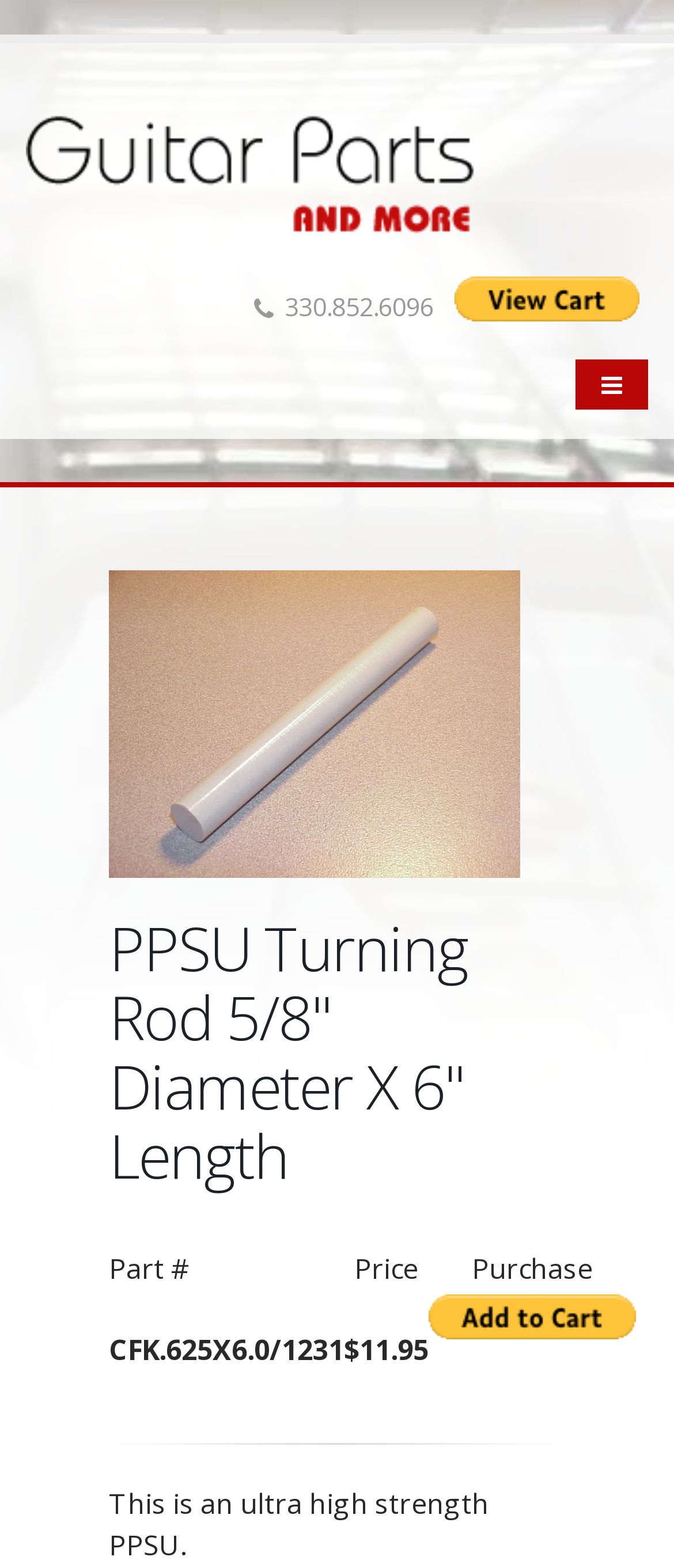What is the price of the PPSU turning rod?
Provide a concise answer using a single word or phrase based on the image.

$11.95